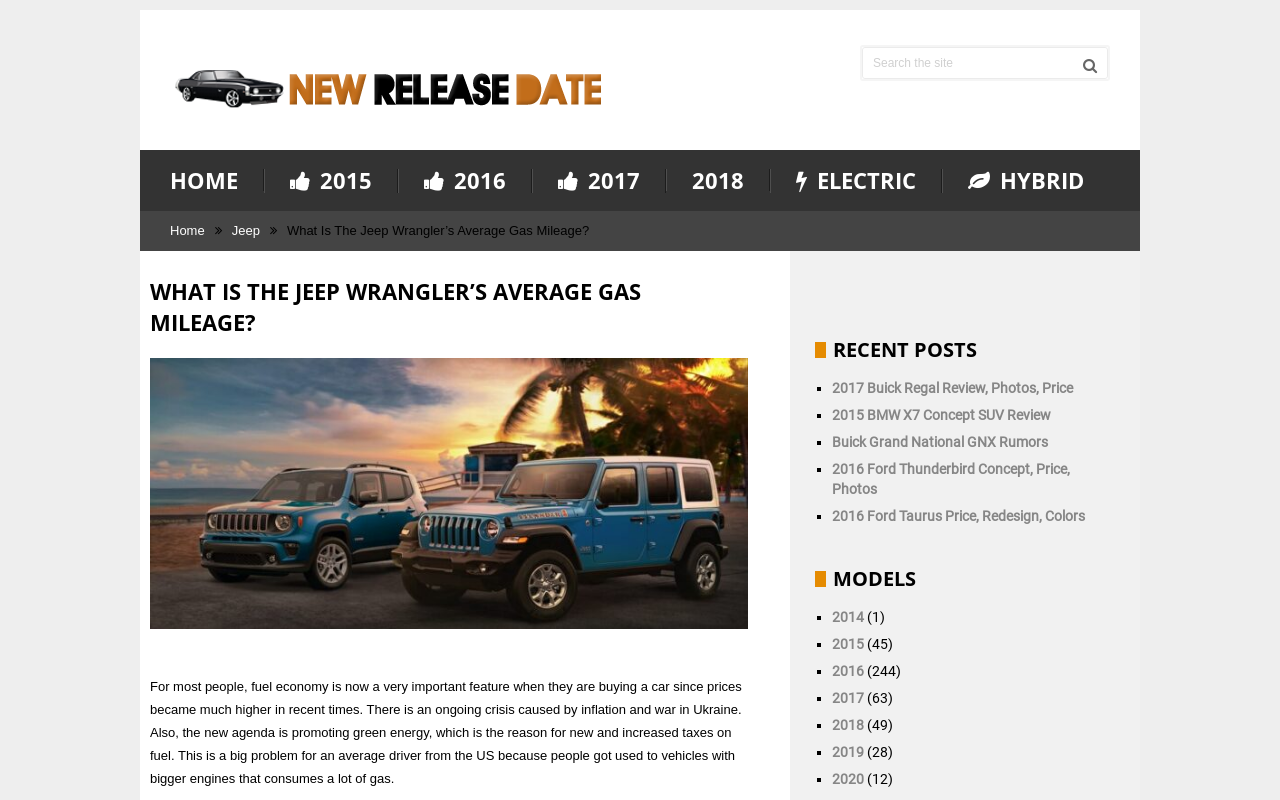Please locate the clickable area by providing the bounding box coordinates to follow this instruction: "Learn about ELECTRIC cars".

[0.602, 0.211, 0.736, 0.241]